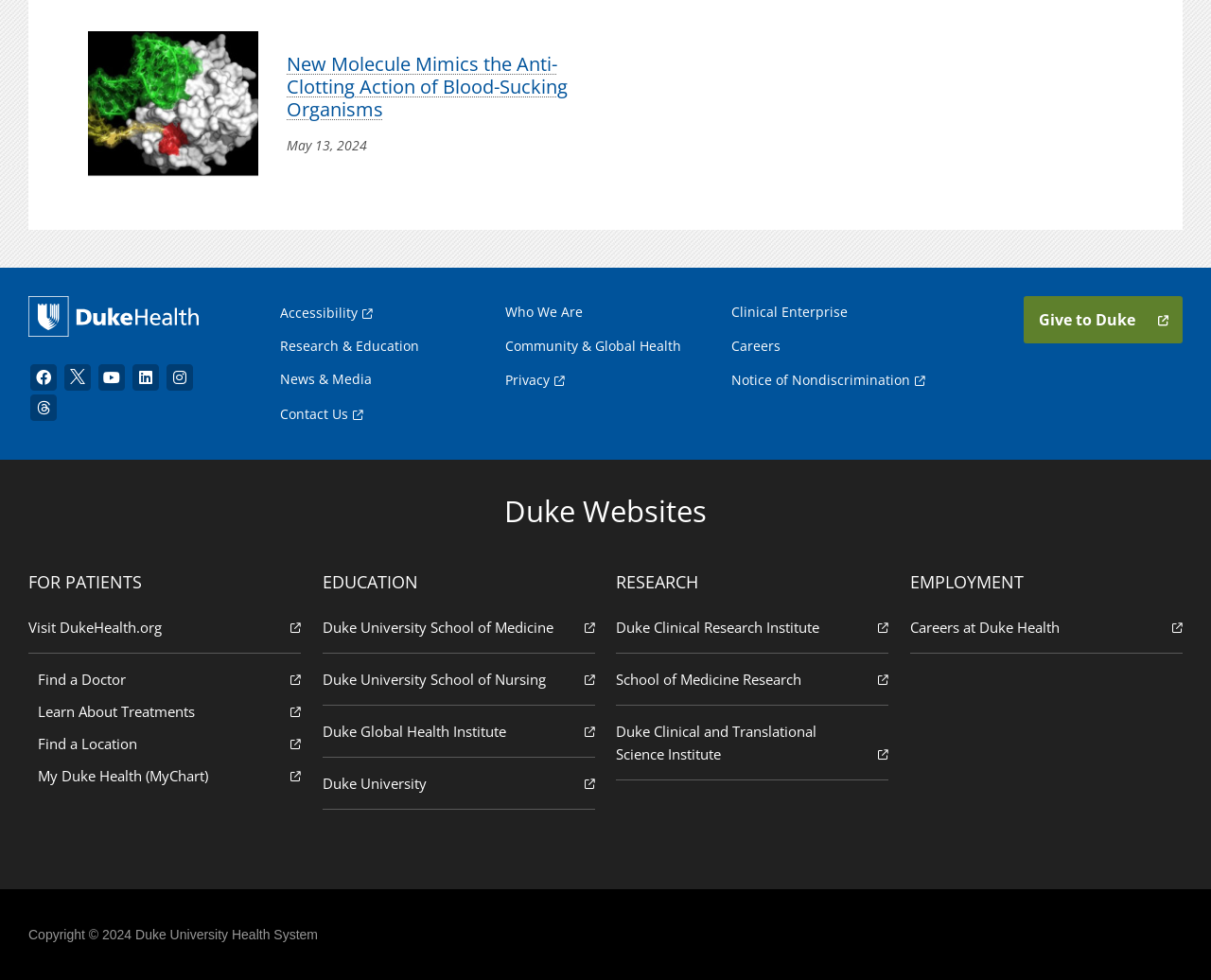Provide the bounding box coordinates of the UI element this sentence describes: "Duke University School of Nursing".

[0.266, 0.667, 0.491, 0.719]